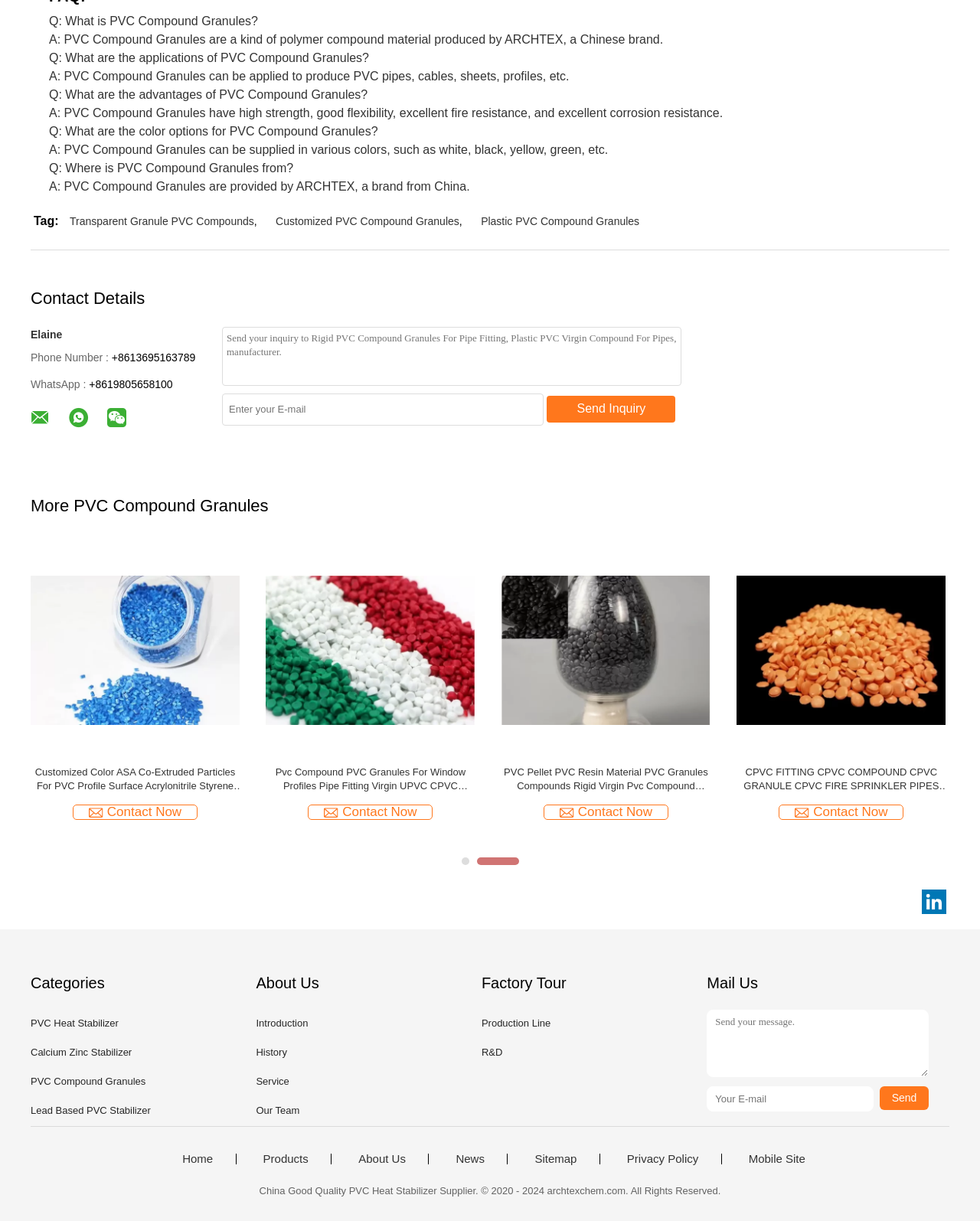What is PVC Compound Granules?
Please answer the question with a detailed and comprehensive explanation.

According to the webpage, PVC Compound Granules are a kind of polymer compound material produced by ARCHTEX, a Chinese brand, as stated in the description list detail.